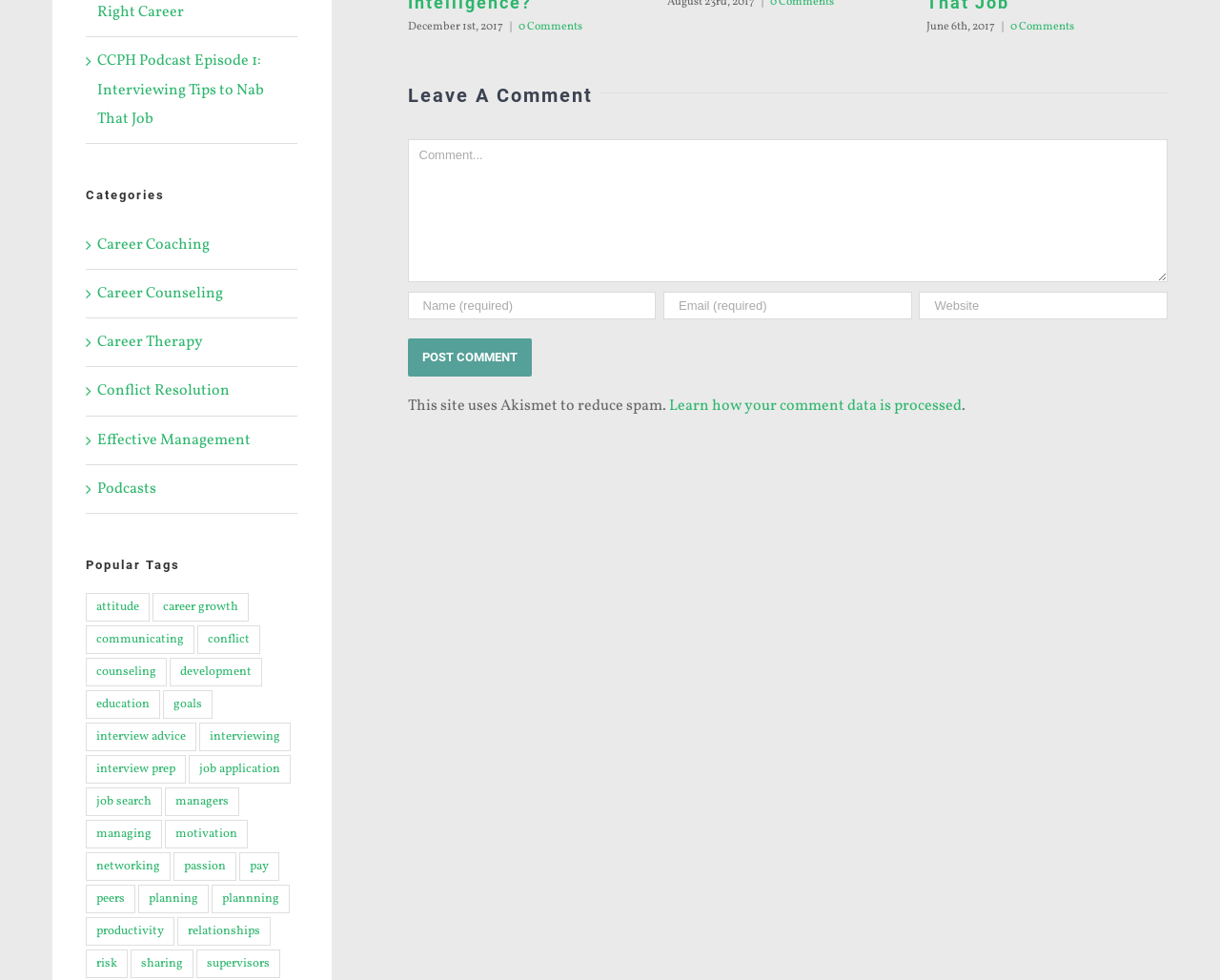Identify the bounding box coordinates for the UI element described as follows: "sharing". Ensure the coordinates are four float numbers between 0 and 1, formatted as [left, top, right, bottom].

[0.107, 0.969, 0.159, 0.998]